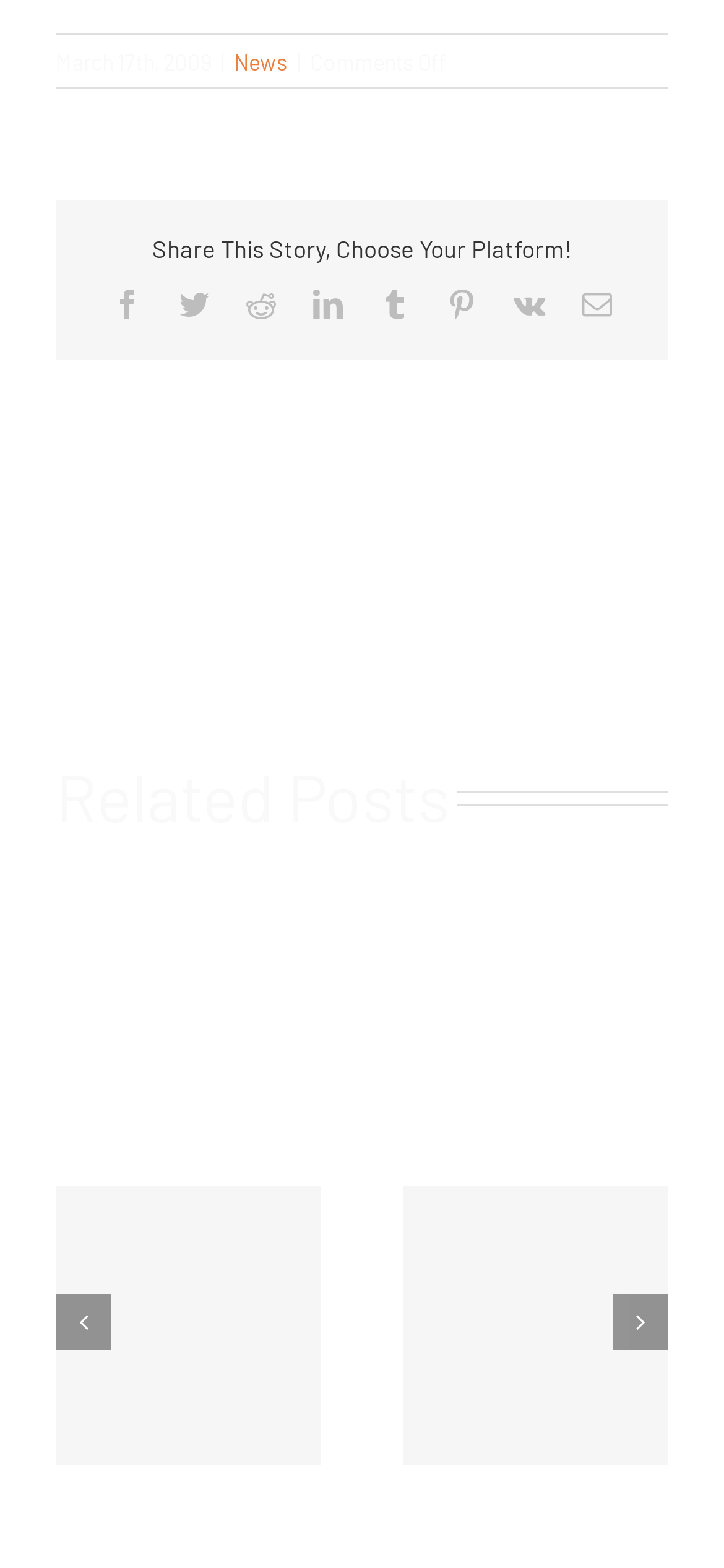Using the details from the image, please elaborate on the following question: What is the category of the article?

The category of the article can be found at the top of the webpage, where it says 'News' in a link element next to the date.